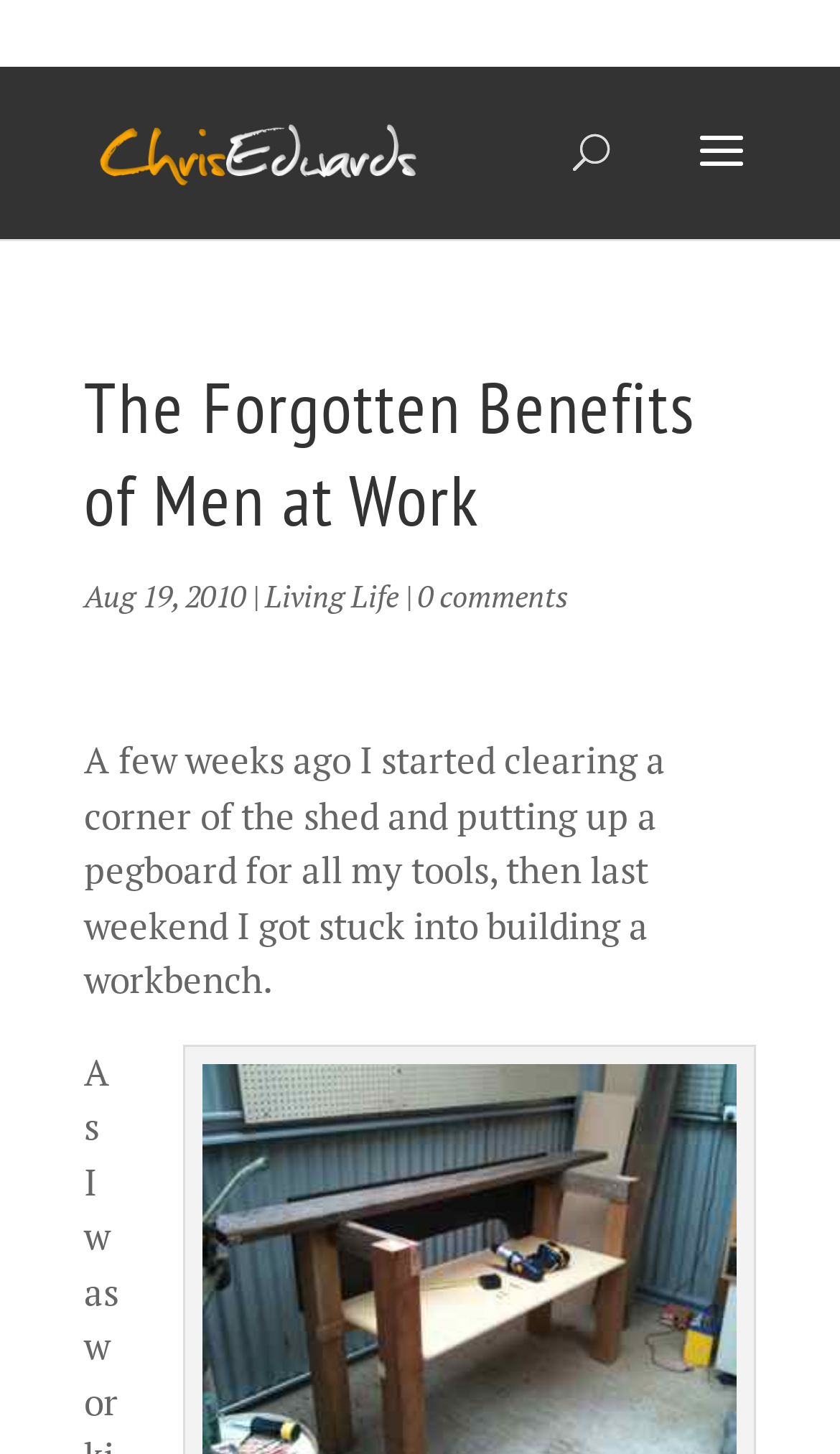Please provide a brief answer to the following inquiry using a single word or phrase:
What is the author's name?

Chris Edwards